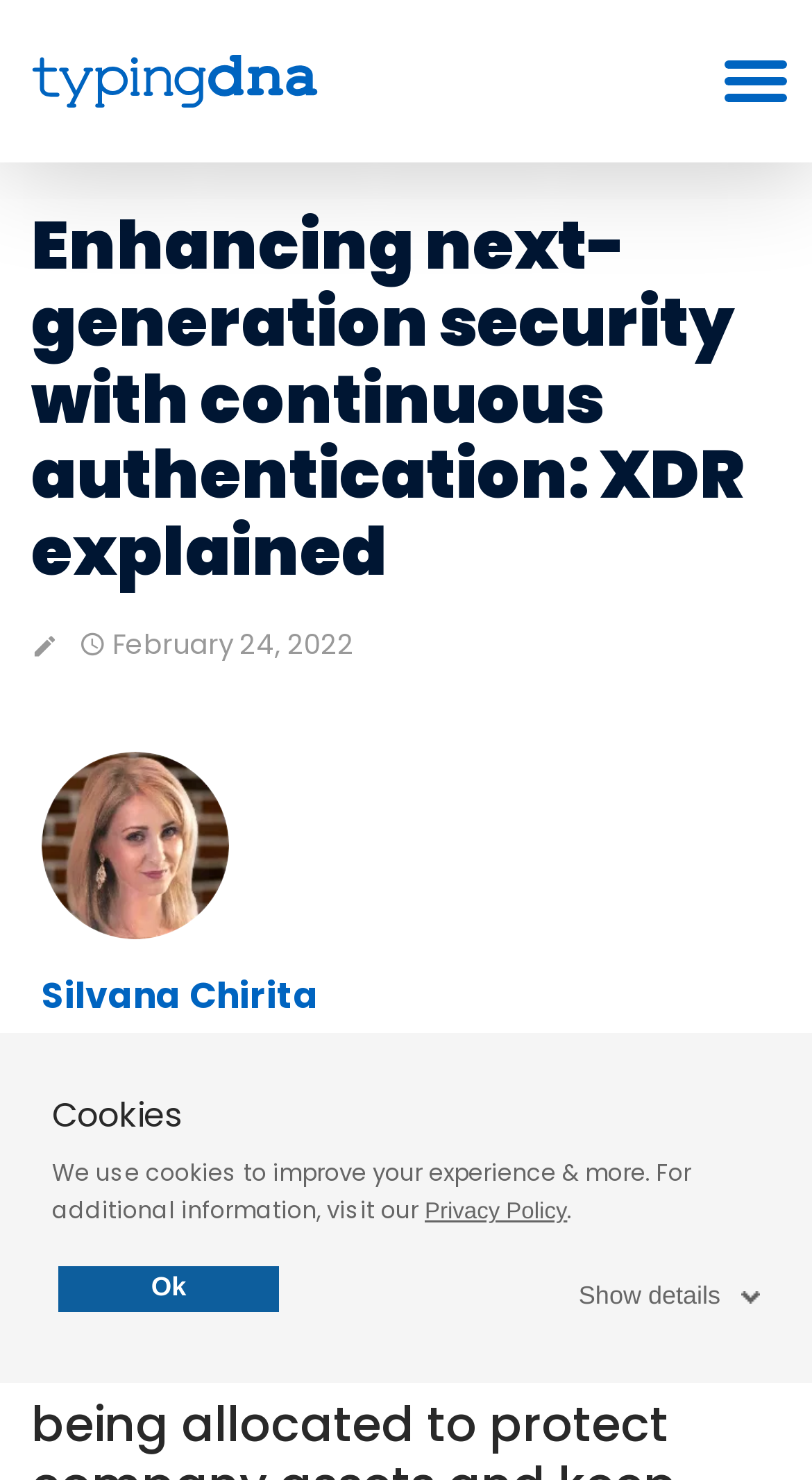Using the webpage screenshot, locate the HTML element that fits the following description and provide its bounding box: "Silvana Chirita".

[0.051, 0.656, 0.392, 0.69]